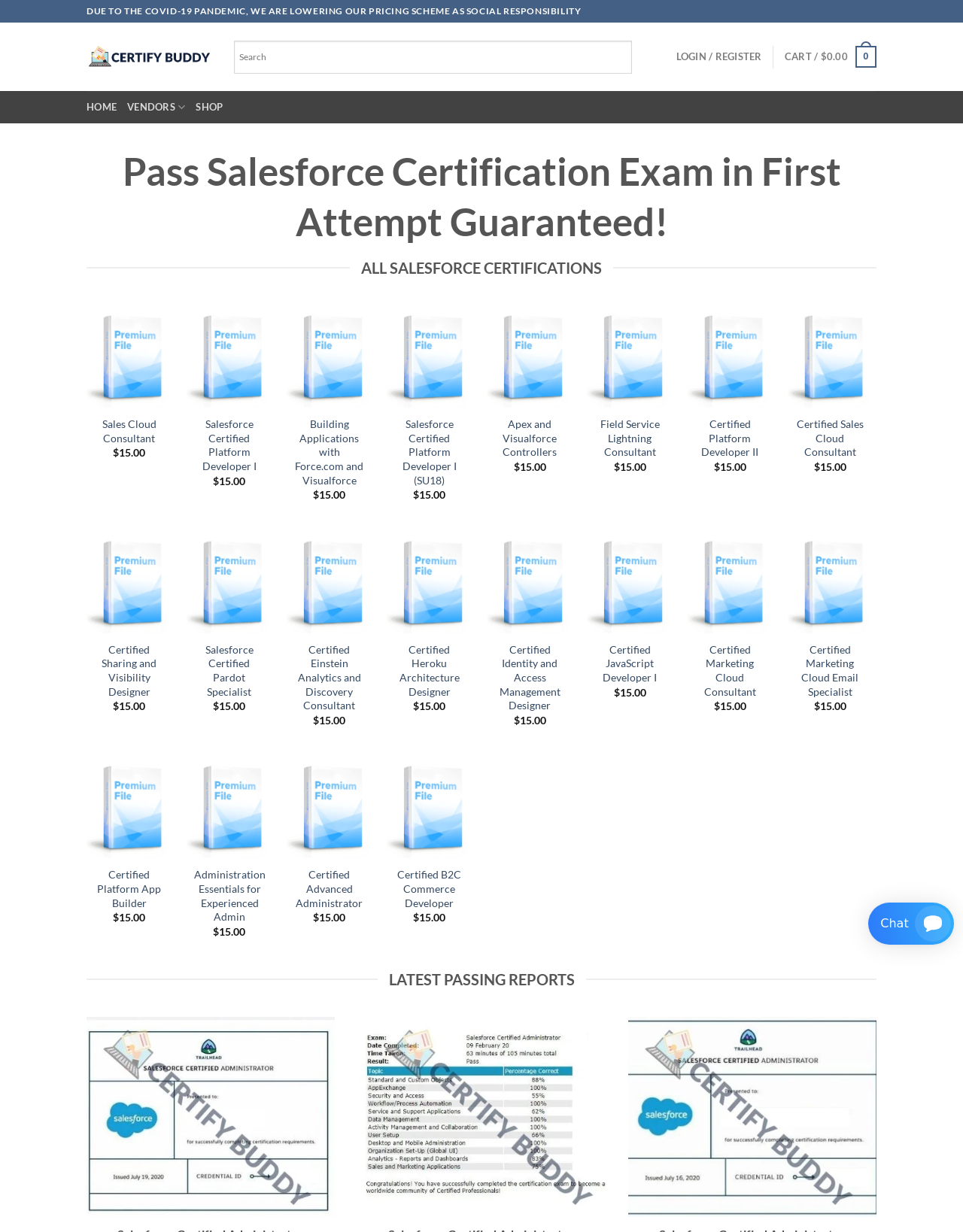Please find the bounding box for the following UI element description. Provide the coordinates in (top-left x, top-left y, bottom-right x, bottom-right y) format, with values between 0 and 1: alt="qa cb blue"

[0.09, 0.248, 0.178, 0.331]